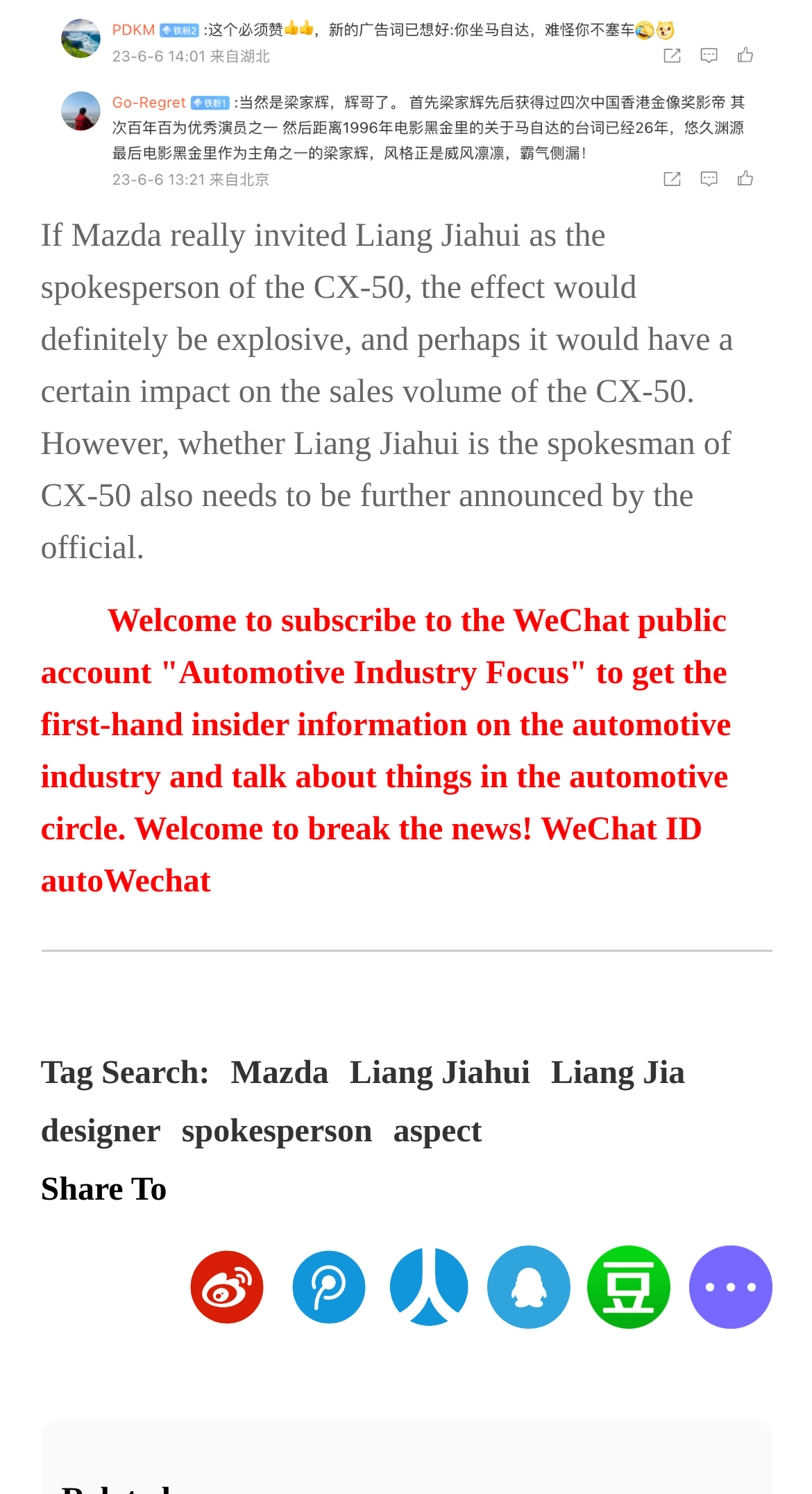Determine the bounding box coordinates for the clickable element to execute this instruction: "view WordPress.org". Provide the coordinates as four float numbers between 0 and 1, i.e., [left, top, right, bottom].

None